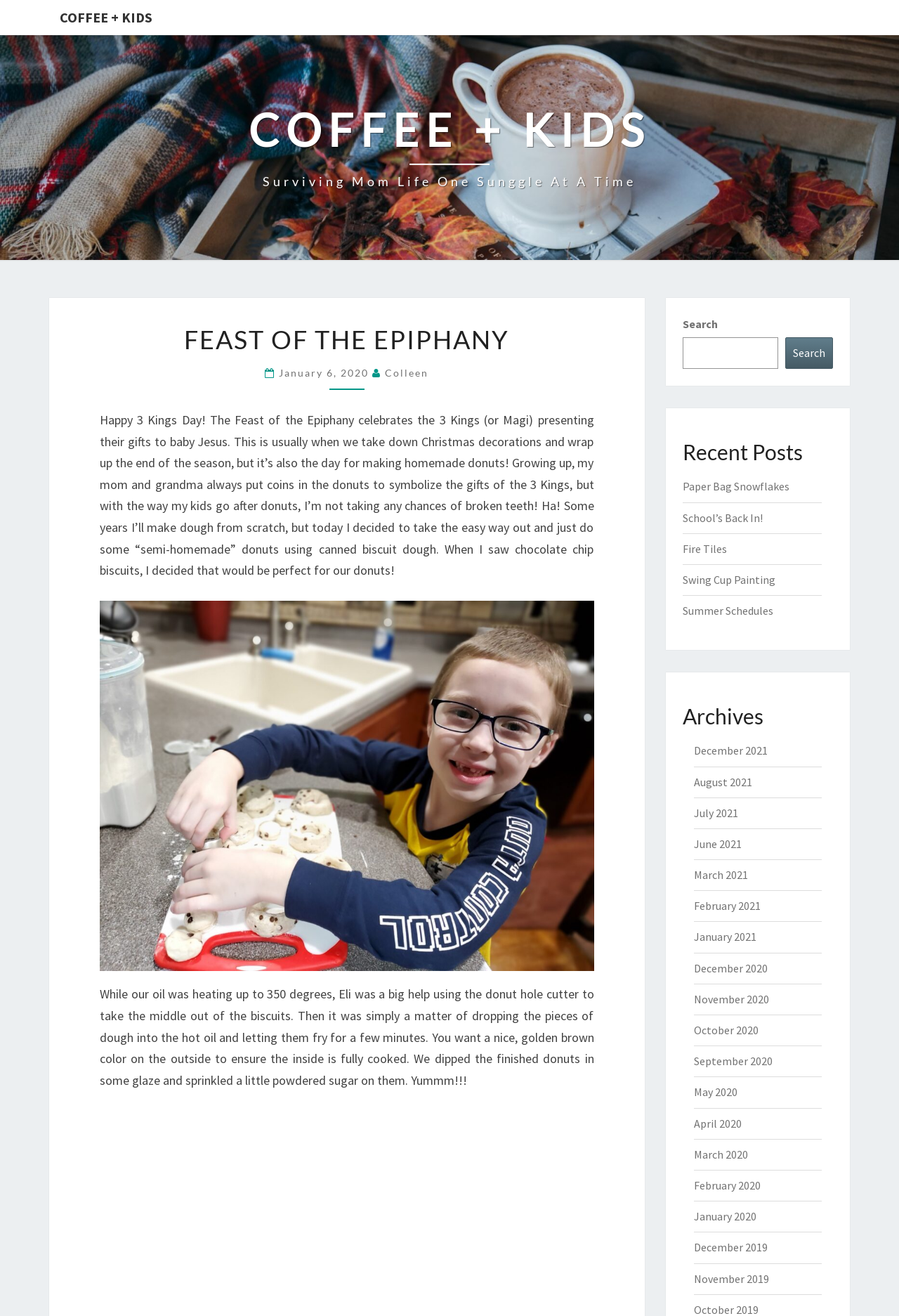Can you identify the bounding box coordinates of the clickable region needed to carry out this instruction: 'Search for something'? The coordinates should be four float numbers within the range of 0 to 1, stated as [left, top, right, bottom].

[0.759, 0.239, 0.927, 0.28]